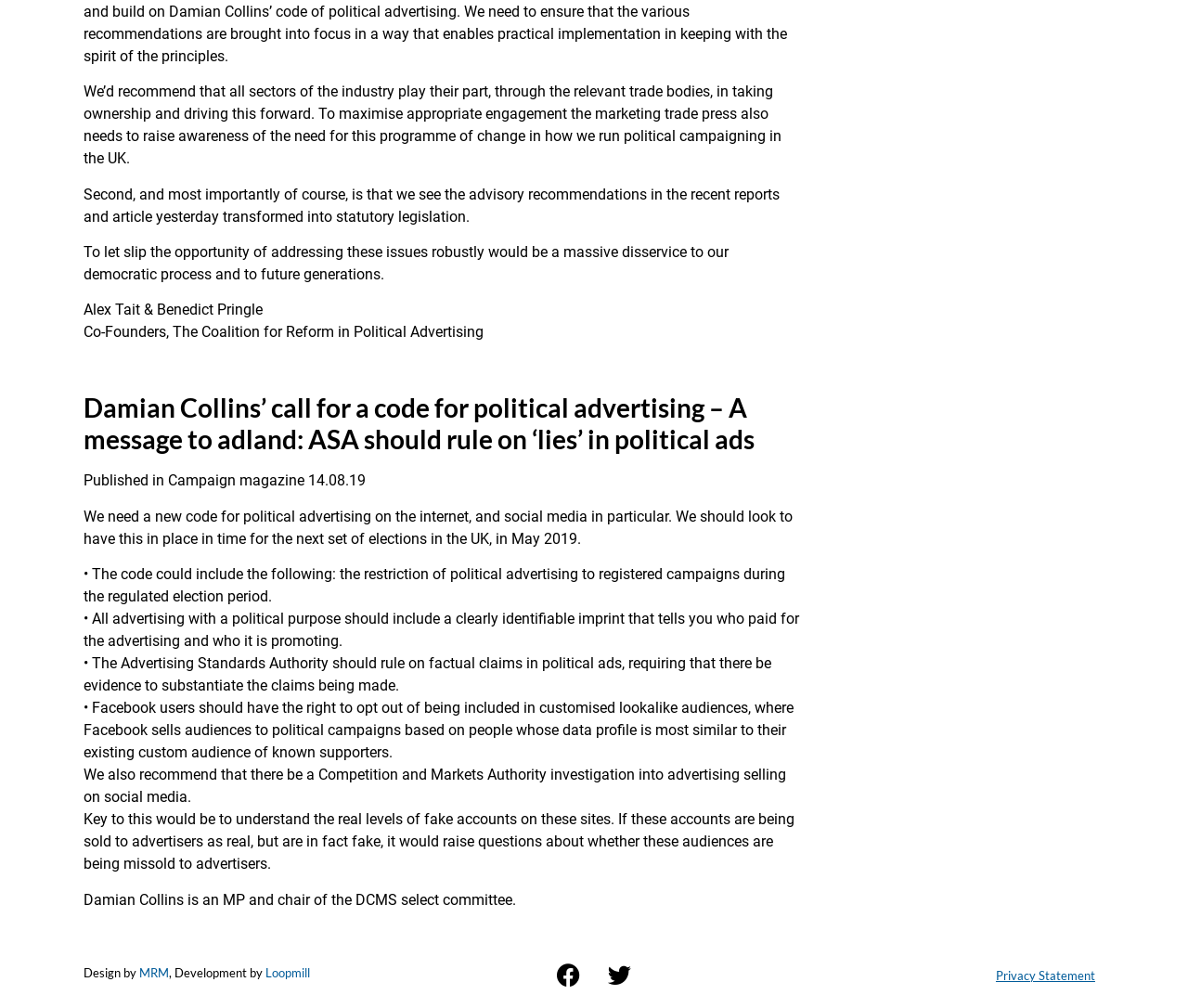Provide a one-word or short-phrase response to the question:
What authority should rule on factual claims in political ads?

Advertising Standards Authority